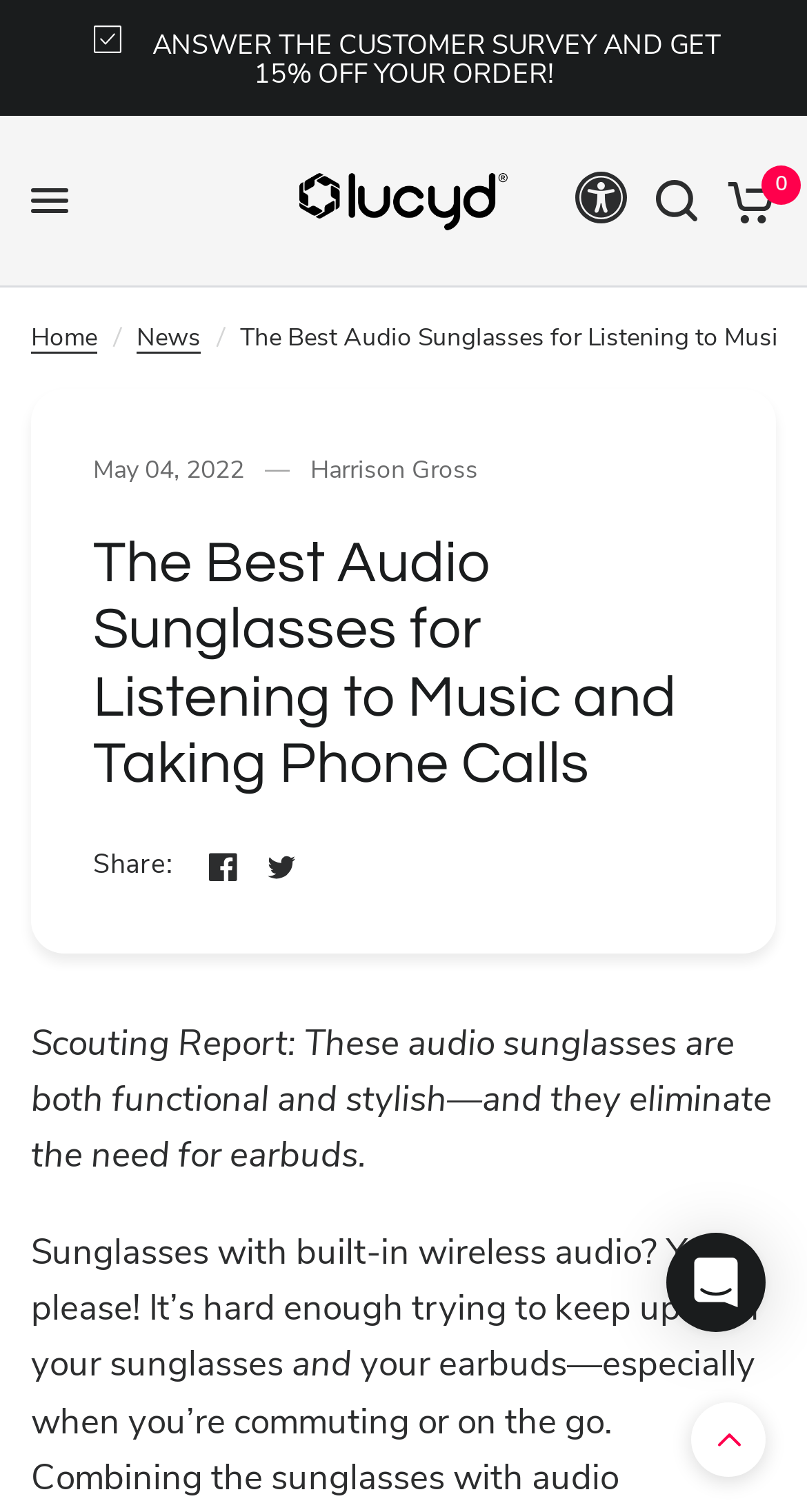How many navigation links are in the breadcrumbs? From the image, respond with a single word or brief phrase.

3